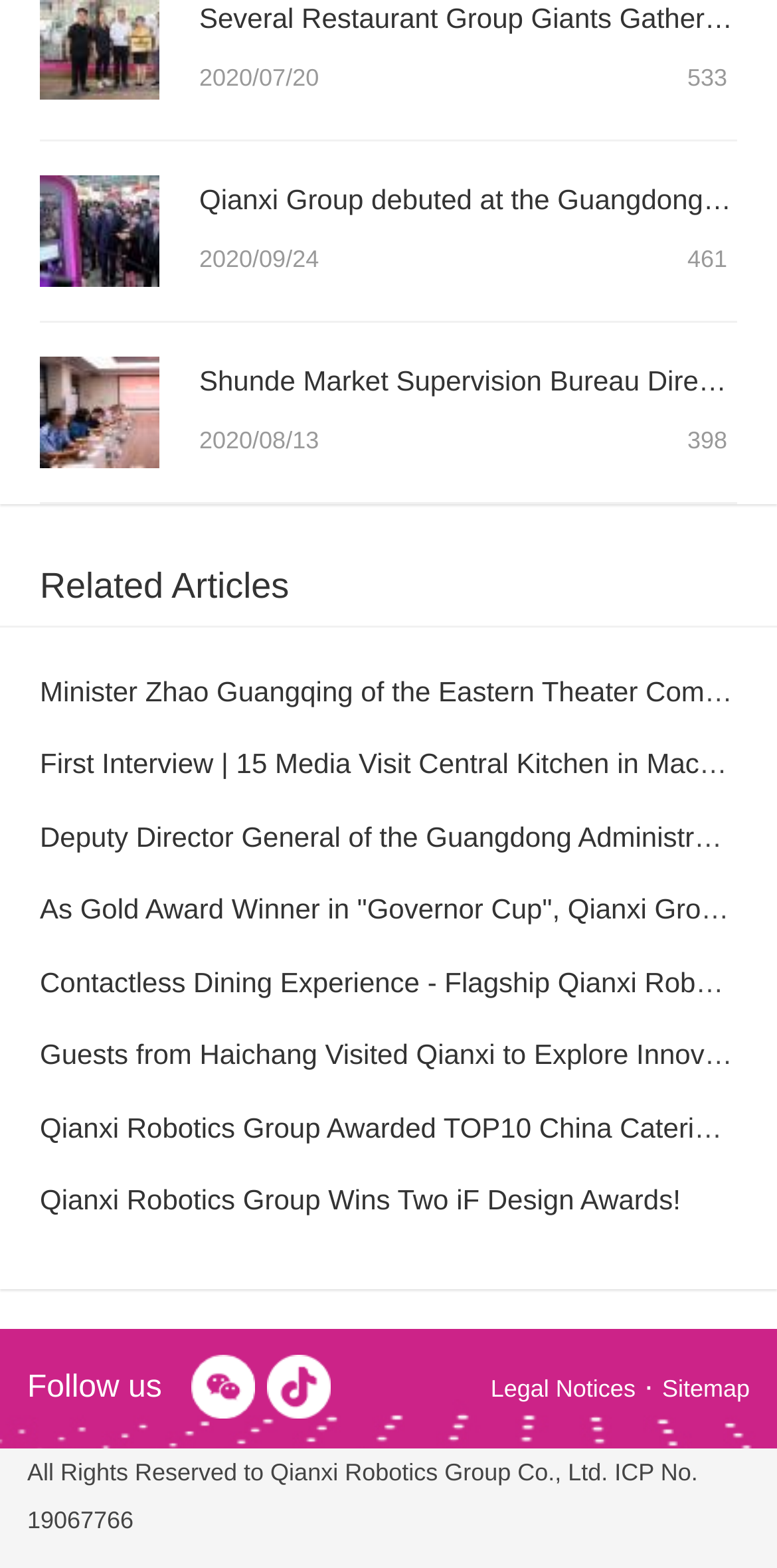Answer the question in one word or a short phrase:
What is the title of the second news article?

Shunde Market Supervision Bureau Director Lao Guangxing and His Entourage Visited QIANXI GROUP for Research